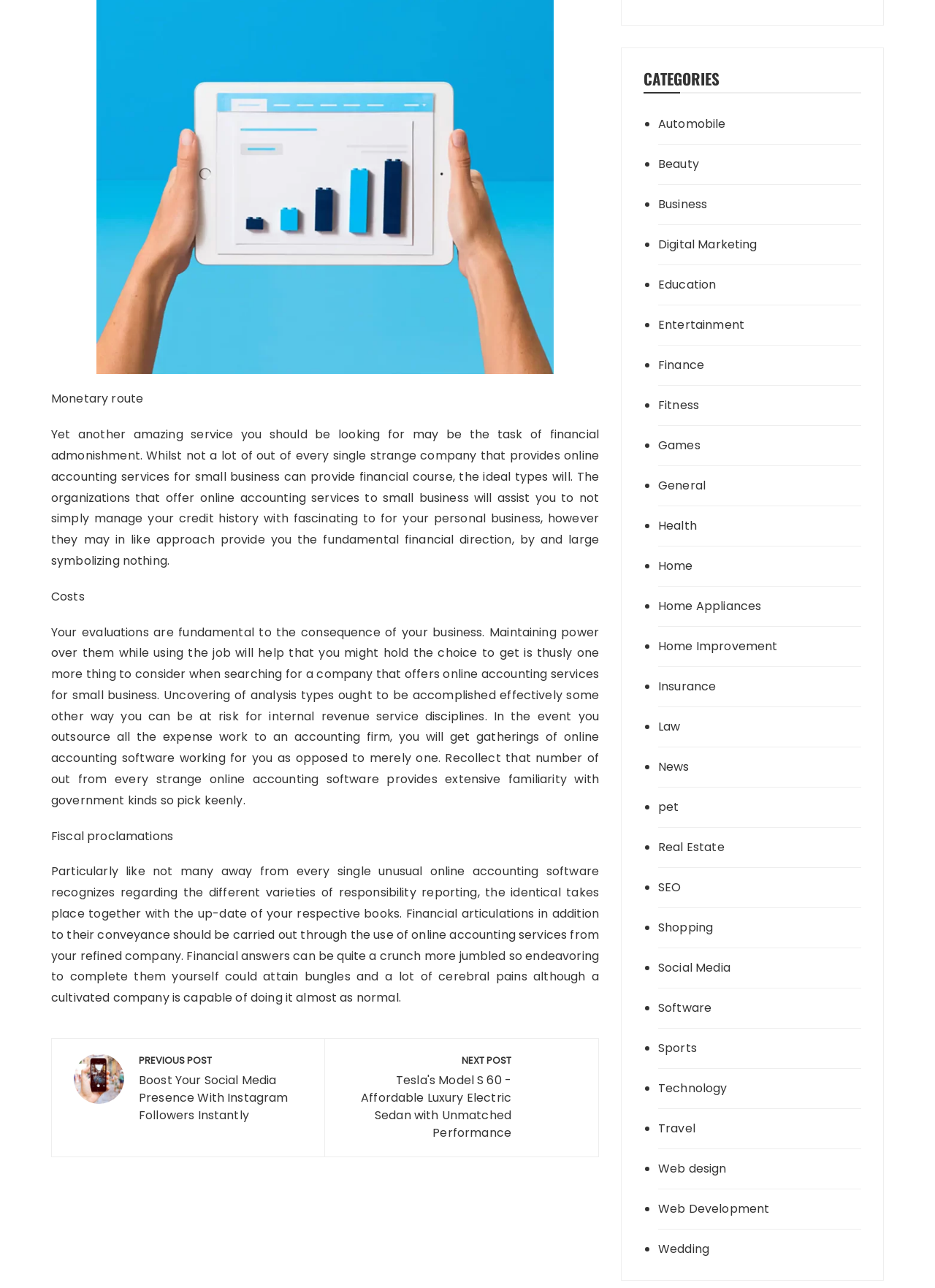Please look at the image and answer the question with a detailed explanation: What is the topic of the text under the 'Costs' heading?

The text under the 'Costs' heading, indicated by the StaticText element with ID 426, discusses the importance of evaluations and how they can impact a business, highlighting the need to maintain control over them and outsource expense work to an accounting firm.